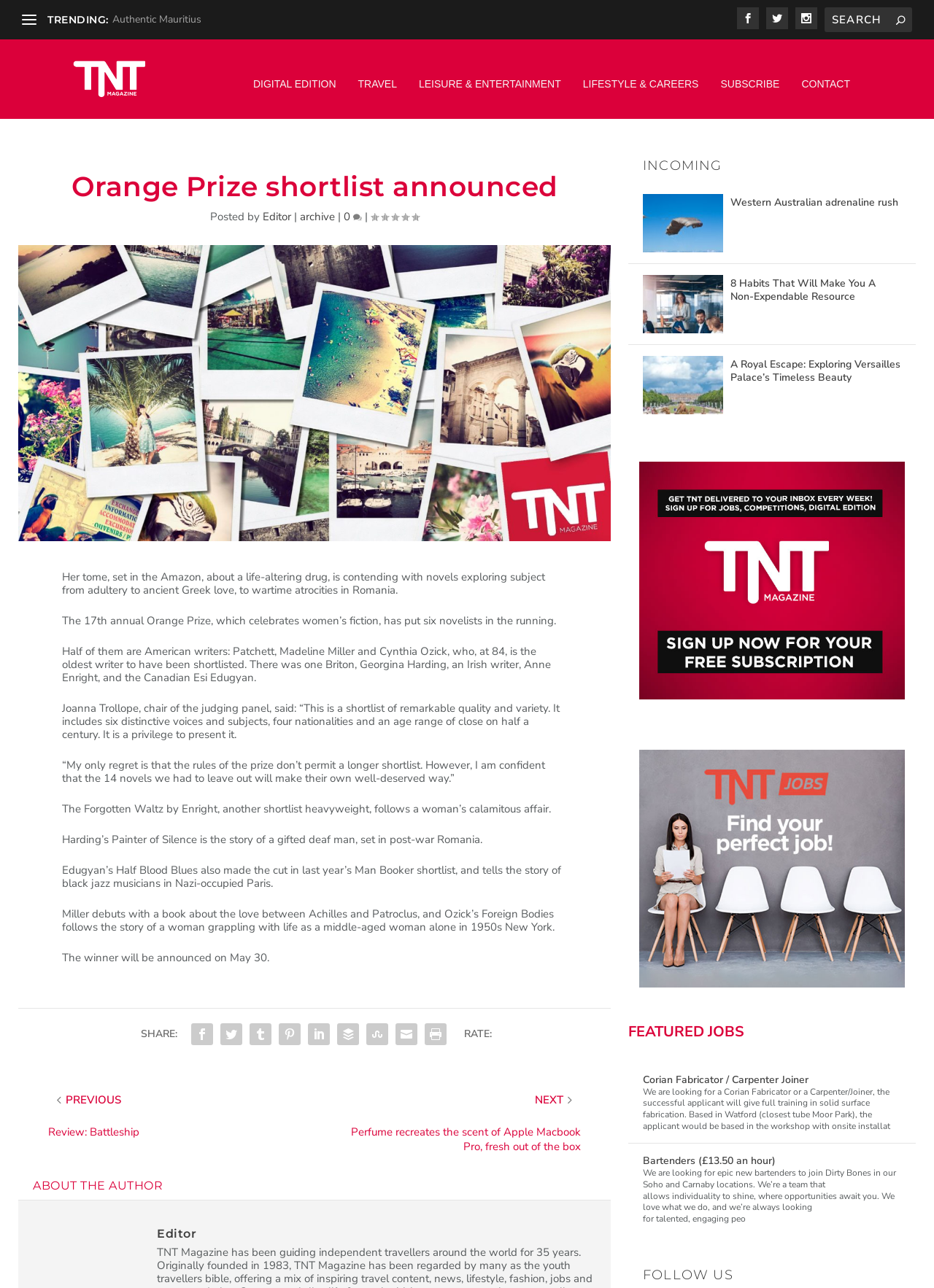Please determine the bounding box coordinates of the element's region to click for the following instruction: "Read the article about Orange Prize shortlist announced".

[0.02, 0.124, 0.654, 0.155]